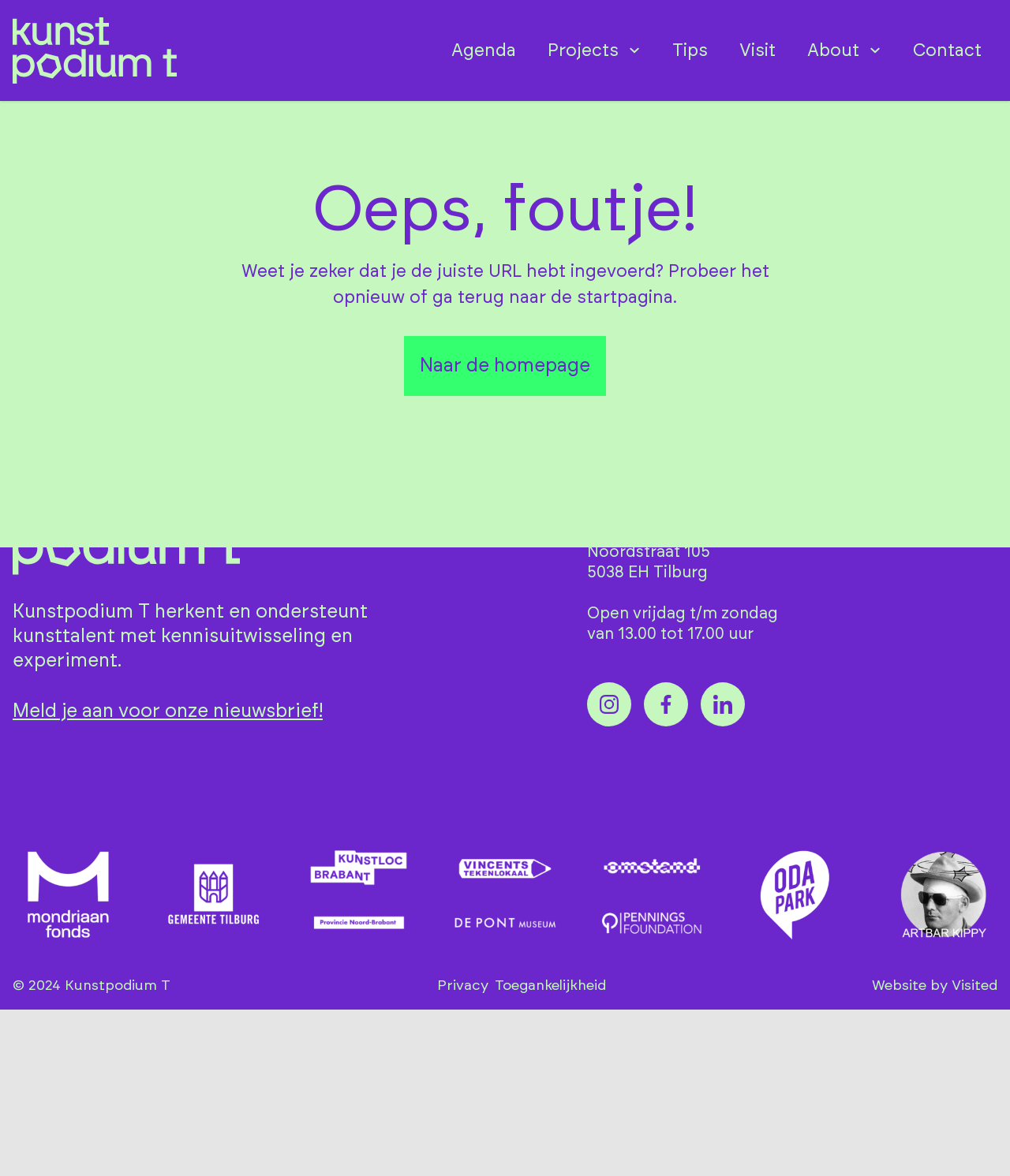From the element description: "parent_node: Search for: name="s"", extract the bounding box coordinates of the UI element. The coordinates should be expressed as four float numbers between 0 and 1, in the order [left, top, right, bottom].

None